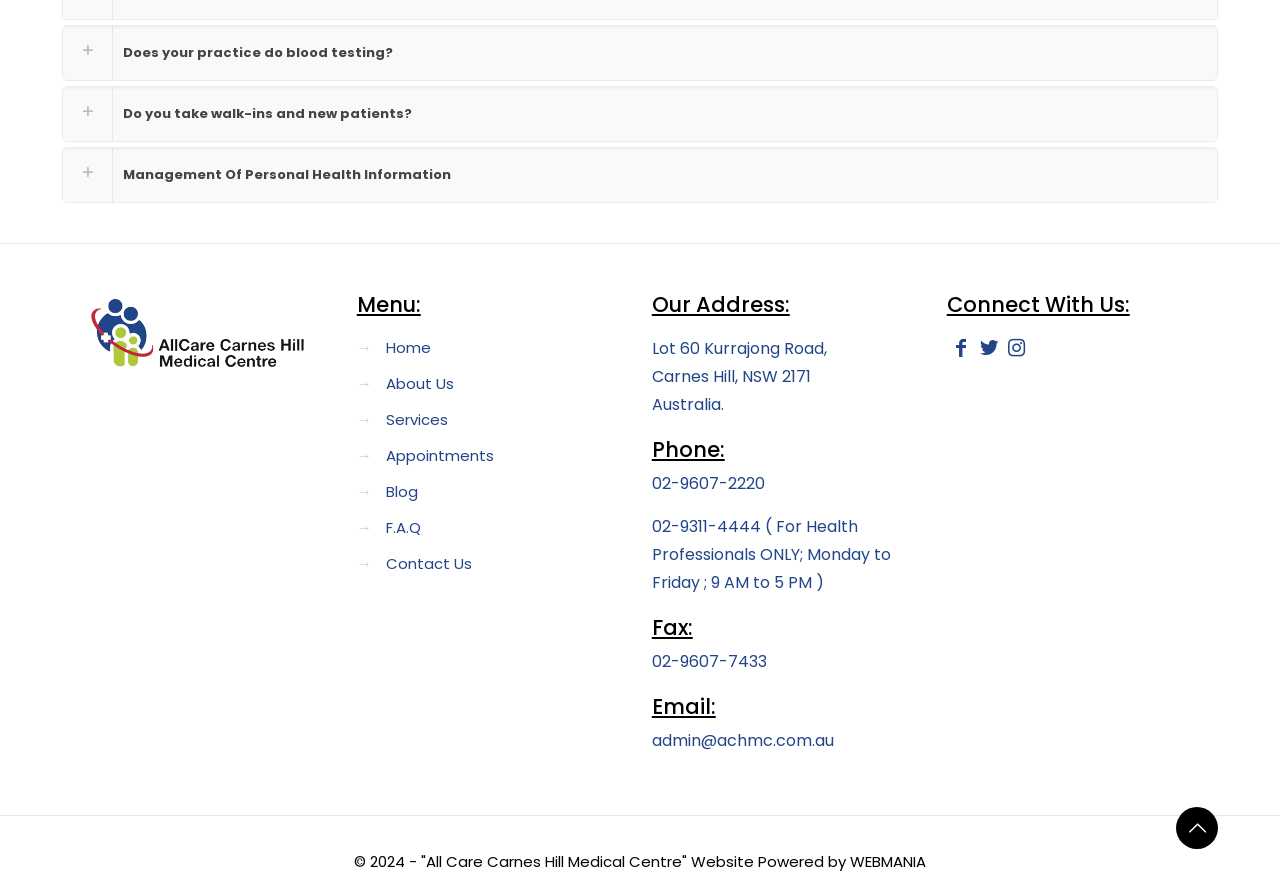Extract the bounding box coordinates of the UI element described: "02-9311-4444". Provide the coordinates in the format [left, top, right, bottom] with values ranging from 0 to 1.

[0.509, 0.582, 0.597, 0.608]